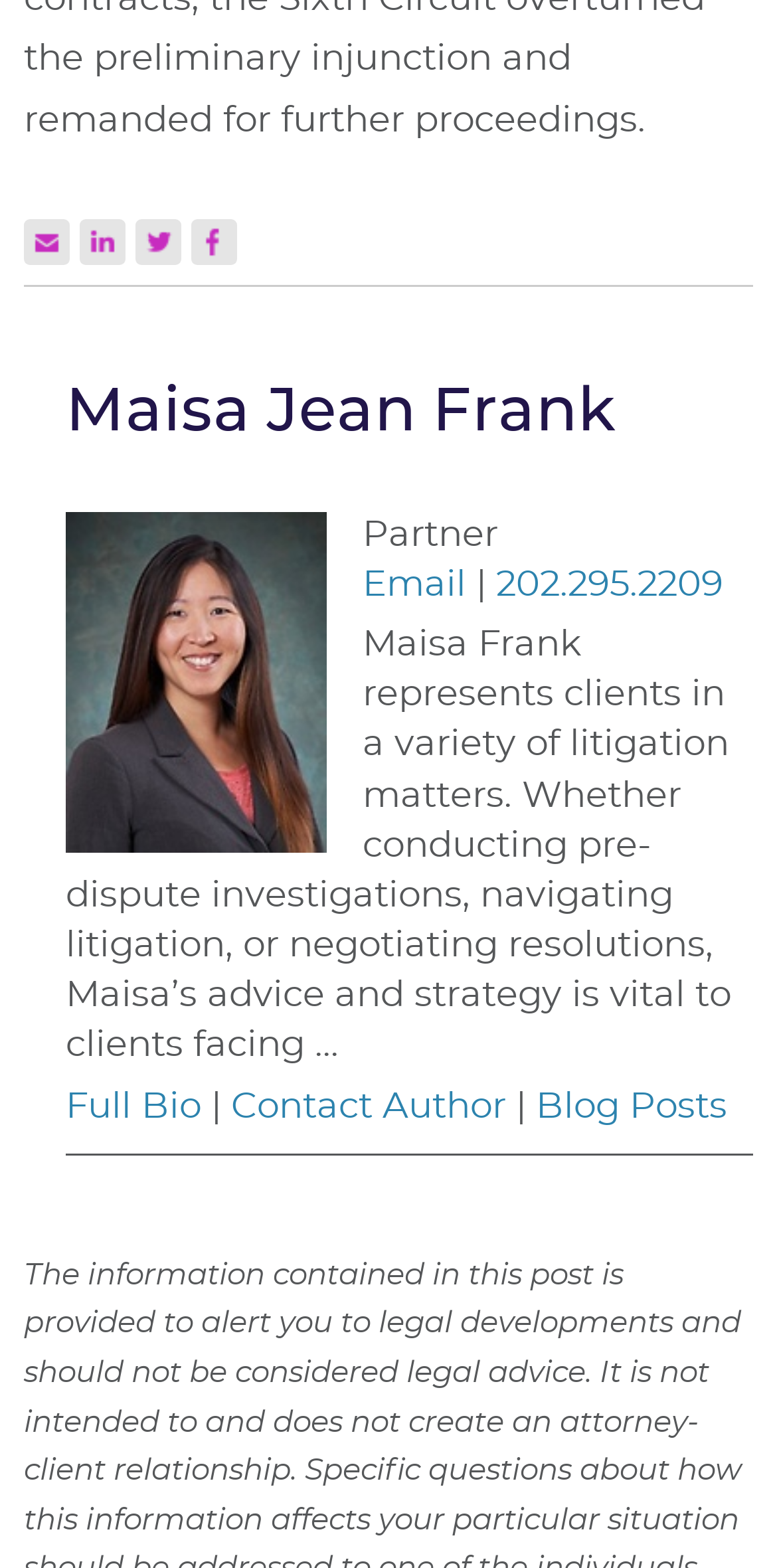Analyze the image and provide a detailed answer to the question: What is the profession of Maisa Jean Frank?

I determined the profession of Maisa Jean Frank by looking at the static text 'Partner' located near her name, which suggests that she is a partner in a law firm or a similar organization.